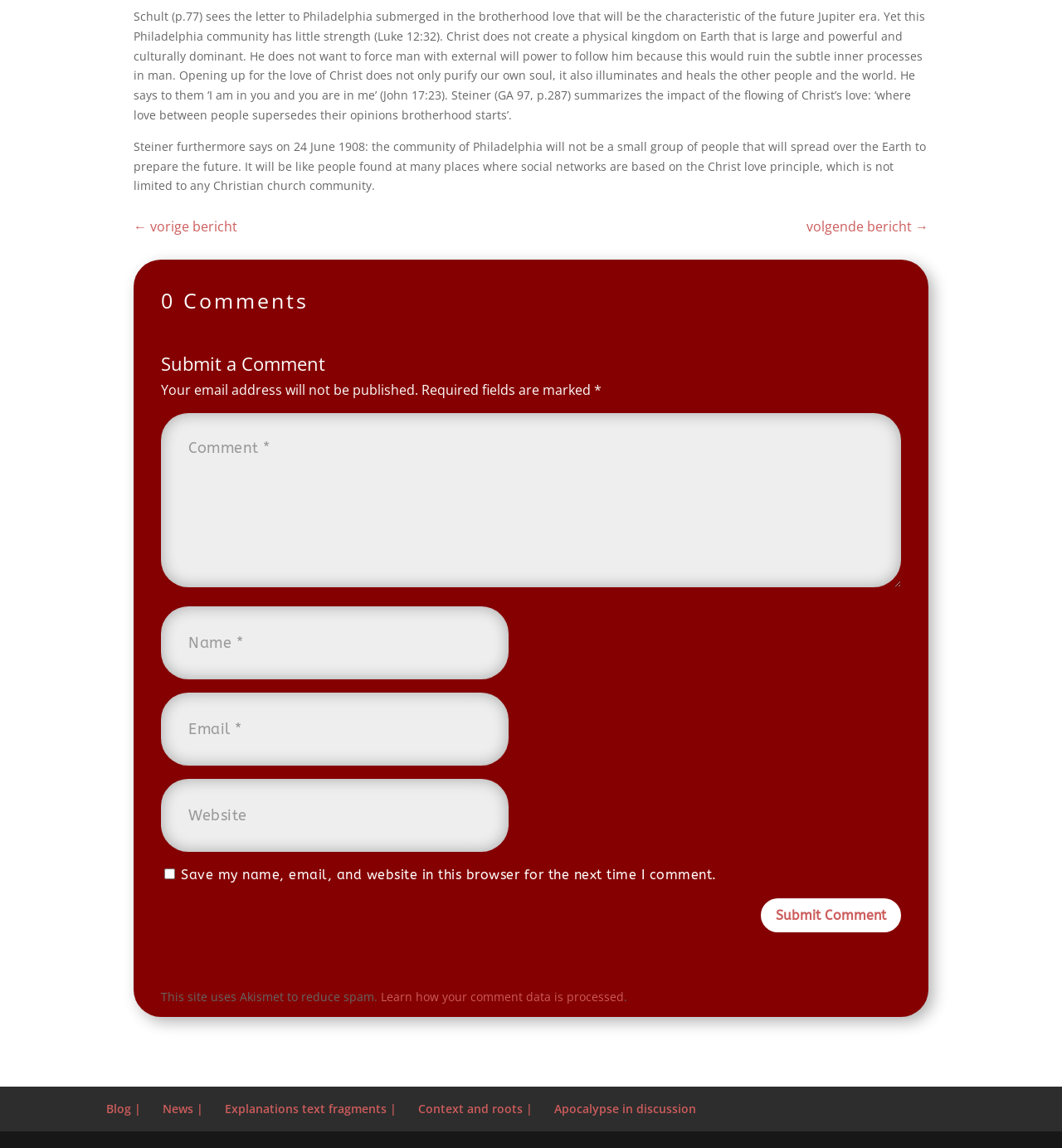What is required to submit a comment?
From the screenshot, provide a brief answer in one word or phrase.

Name, email, and comment